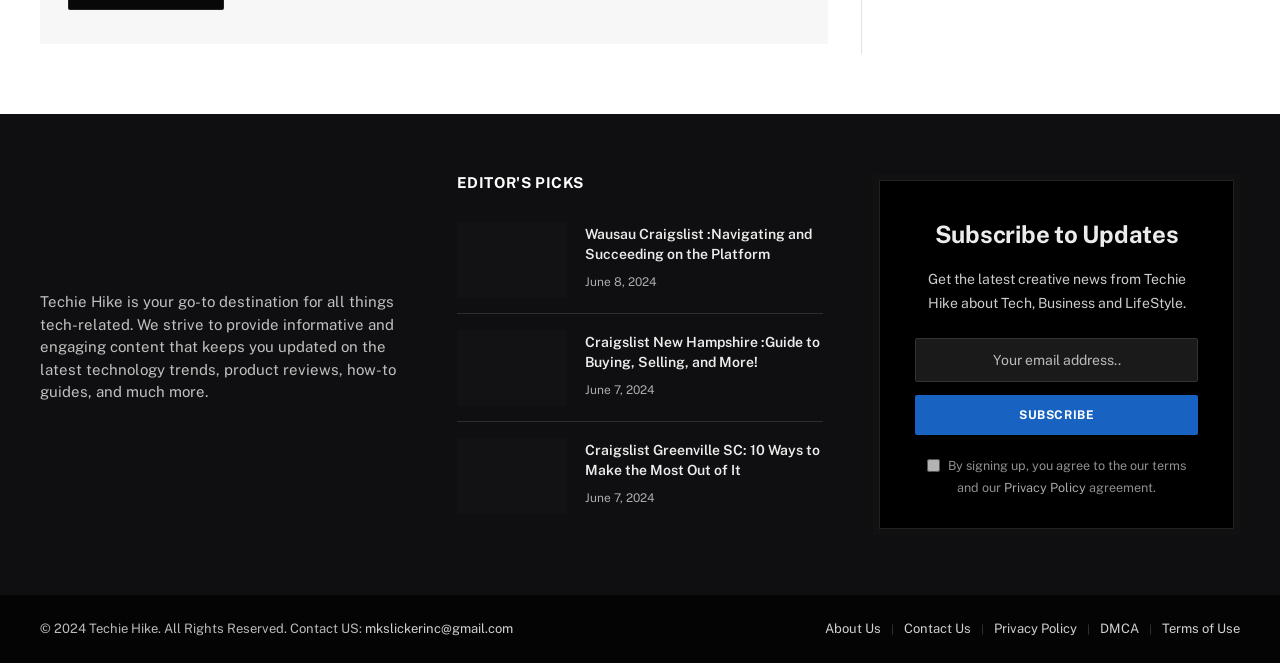Please find the bounding box for the UI element described by: "mkslickerinc@gmail.com".

[0.285, 0.937, 0.401, 0.959]